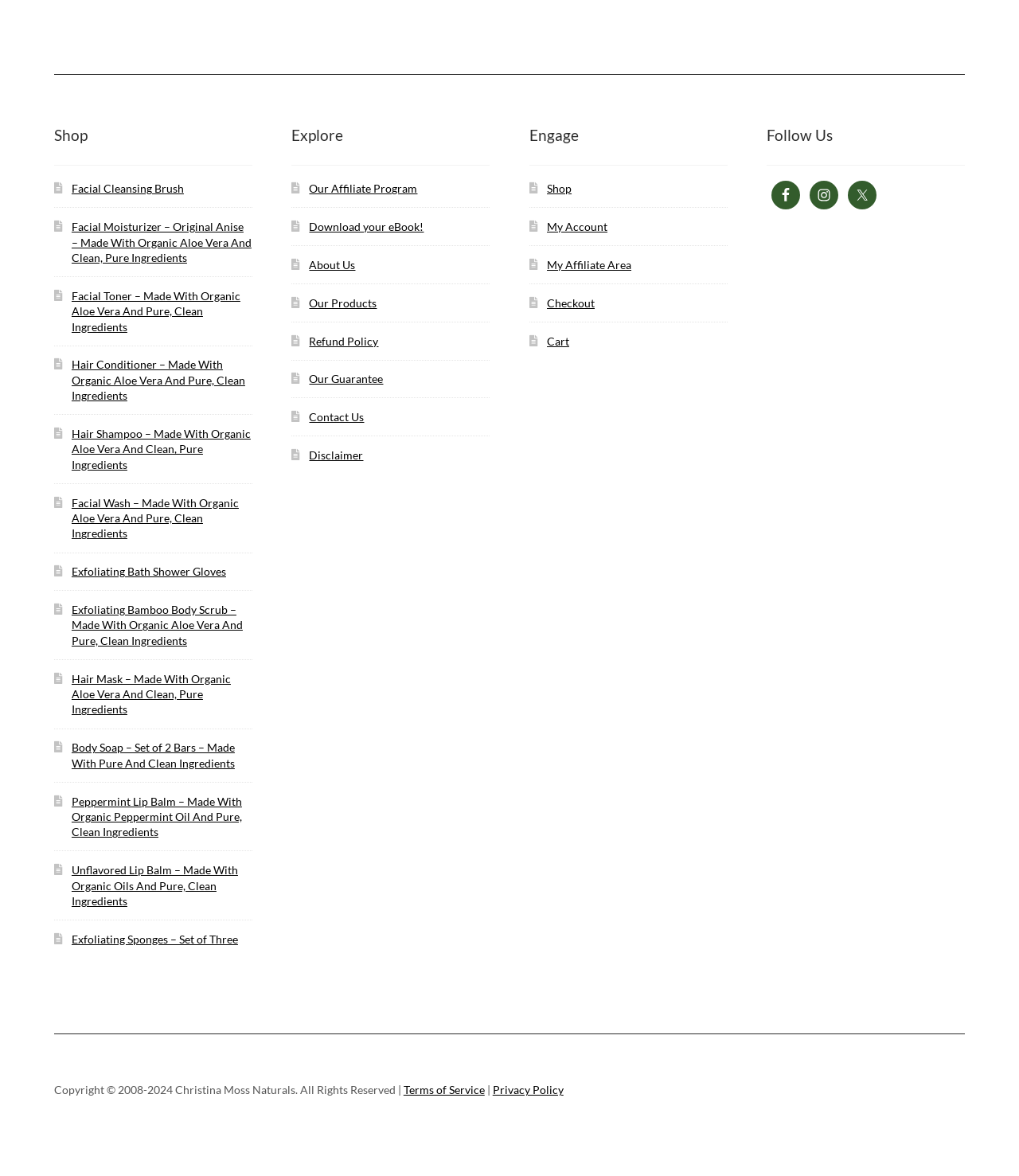What is the last link in the 'Explore' section?
Refer to the image and give a detailed response to the question.

I looked at the 'Explore' section and found the last link, which is 'Disclaimer'. It is located at the bottom of the section.